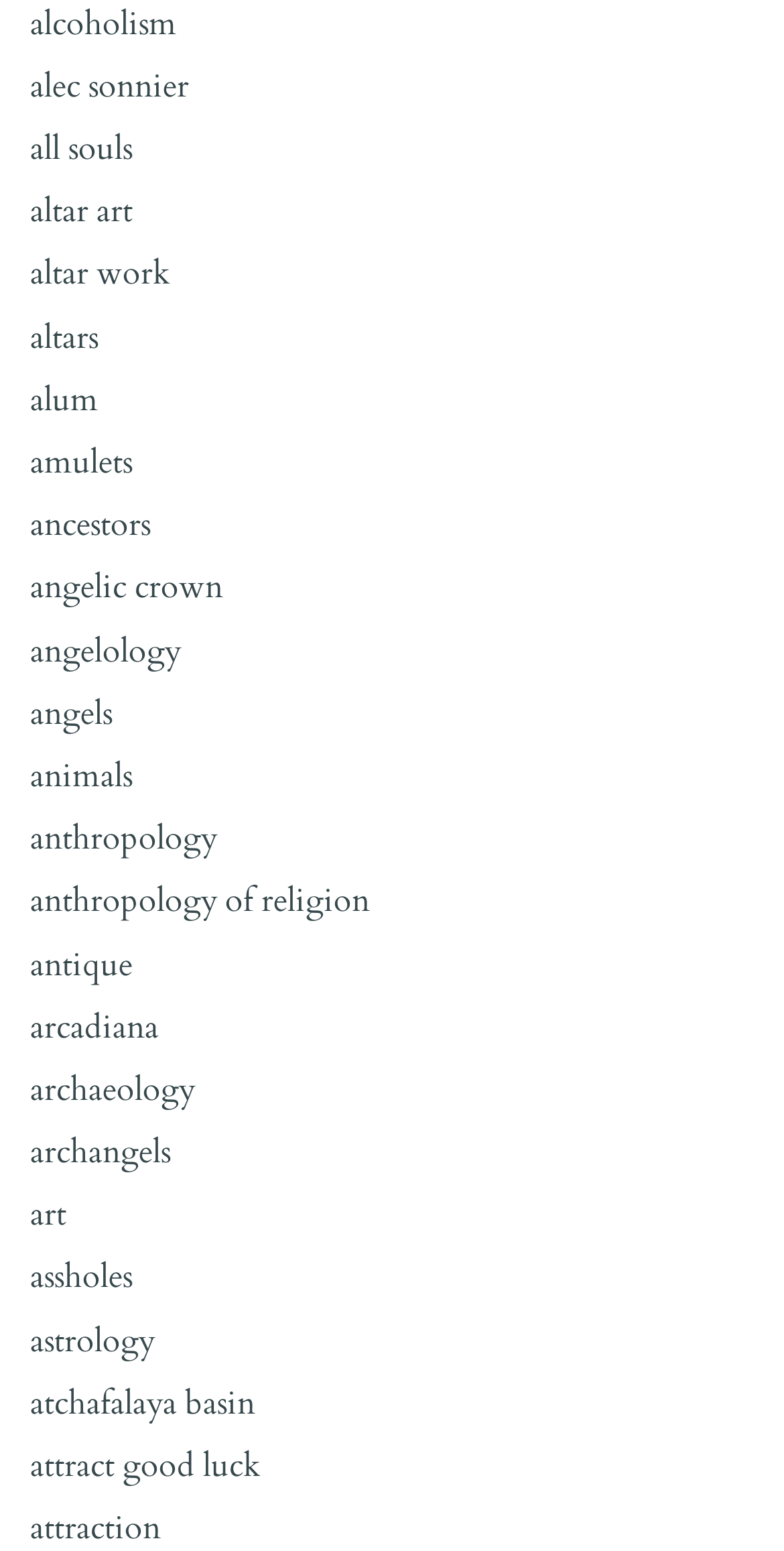Please identify the bounding box coordinates of the element I should click to complete this instruction: 'view art'. The coordinates should be given as four float numbers between 0 and 1, like this: [left, top, right, bottom].

[0.038, 0.769, 0.085, 0.798]